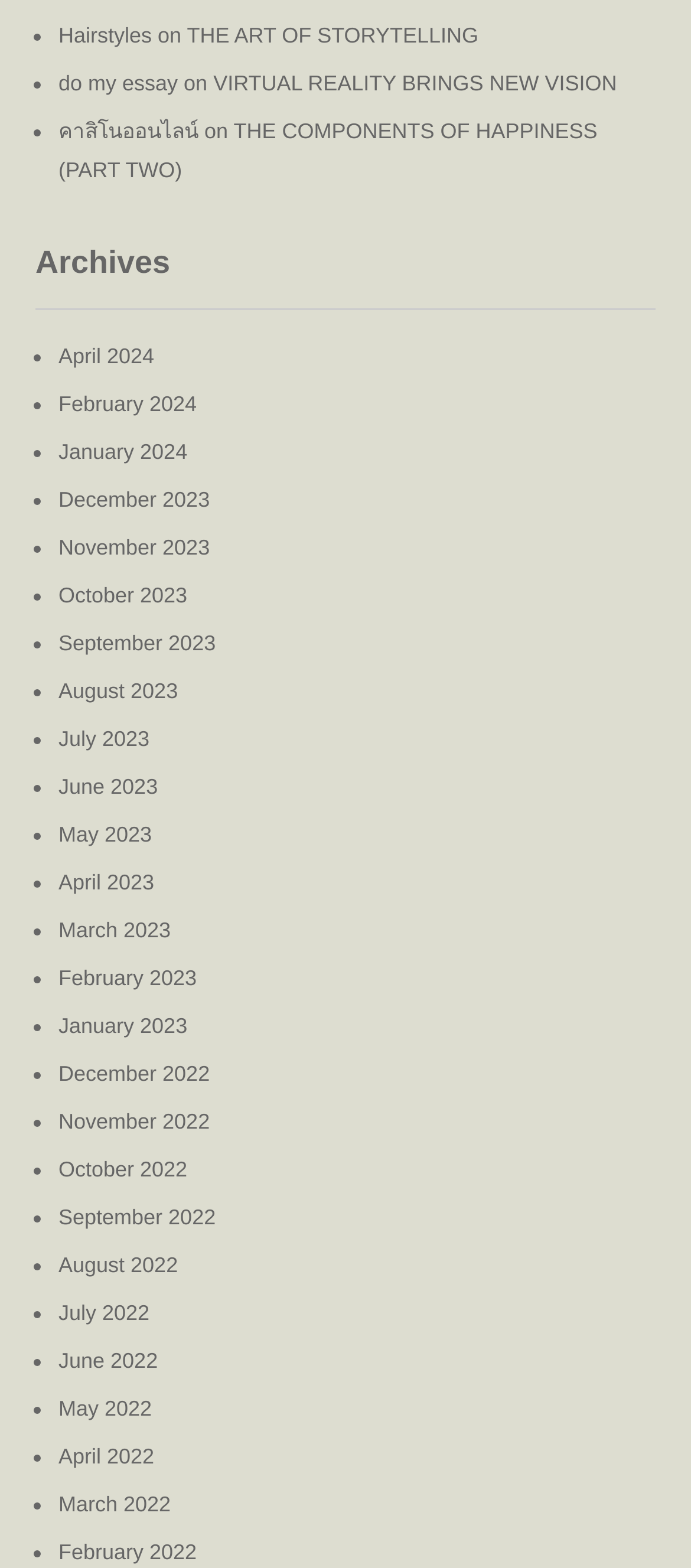Reply to the question with a single word or phrase:
What language is the third link on the right?

Thai